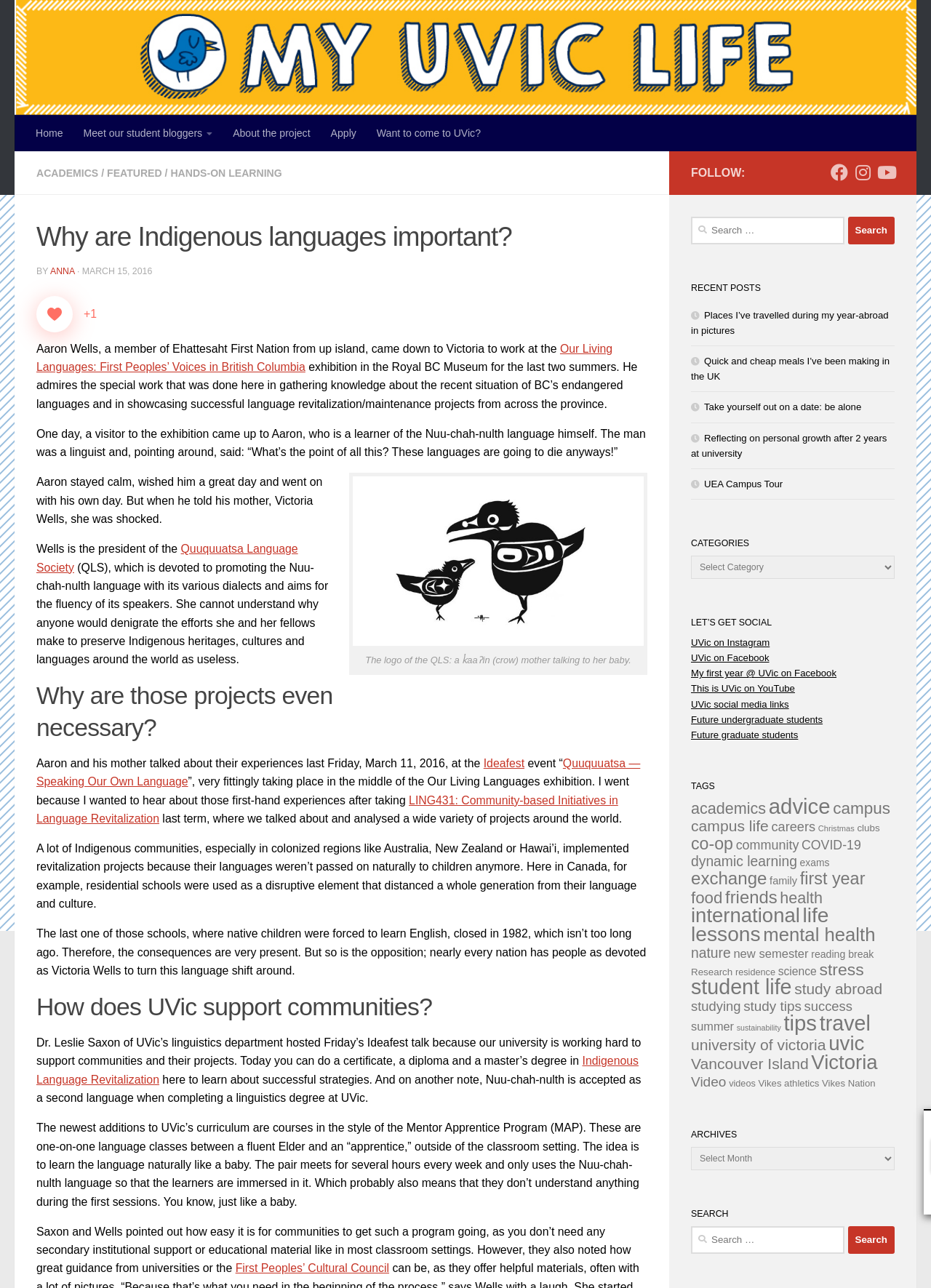Find the bounding box coordinates corresponding to the UI element with the description: "UEA Campus Tour". The coordinates should be formatted as [left, top, right, bottom], with values as floats between 0 and 1.

[0.742, 0.371, 0.841, 0.38]